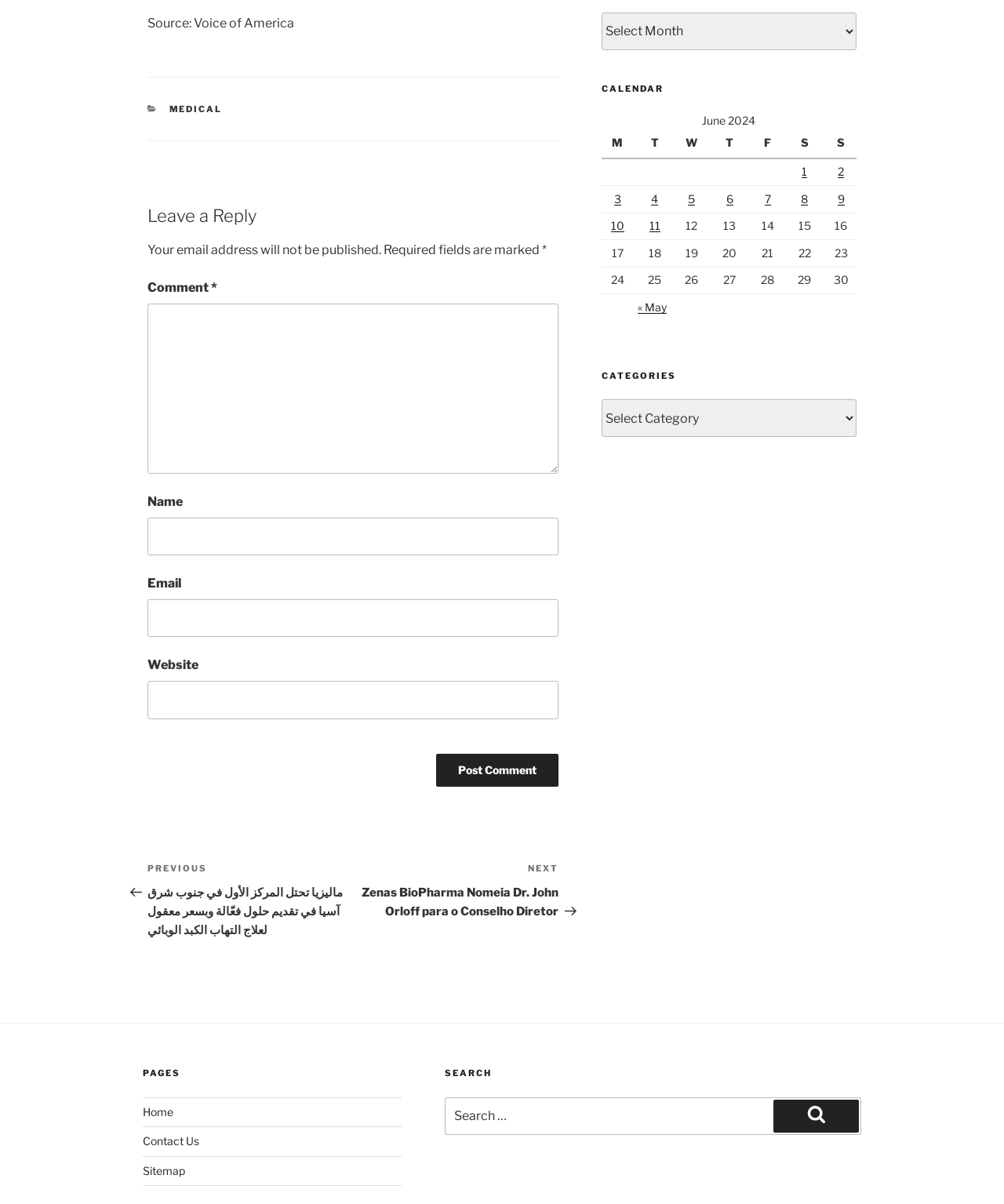What is the purpose of the textbox labeled 'Comment'?
Please provide a comprehensive answer based on the visual information in the image.

The textbox labeled 'Comment' is required and is likely used for users to leave a comment or a reply to a post, as indicated by the heading 'Leave a Reply' above it.